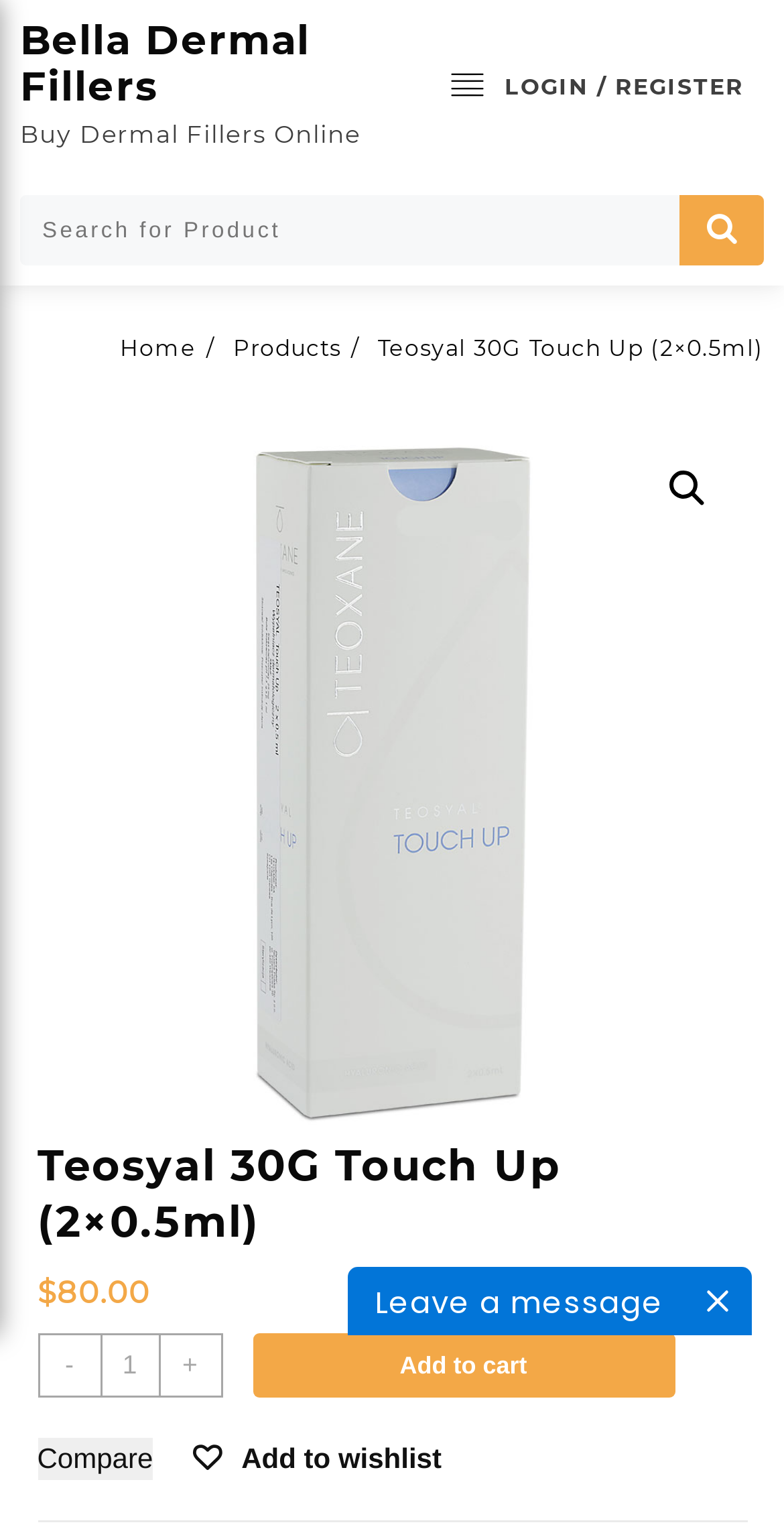Provide the bounding box coordinates of the section that needs to be clicked to accomplish the following instruction: "Increase product quantity."

[0.204, 0.869, 0.281, 0.909]